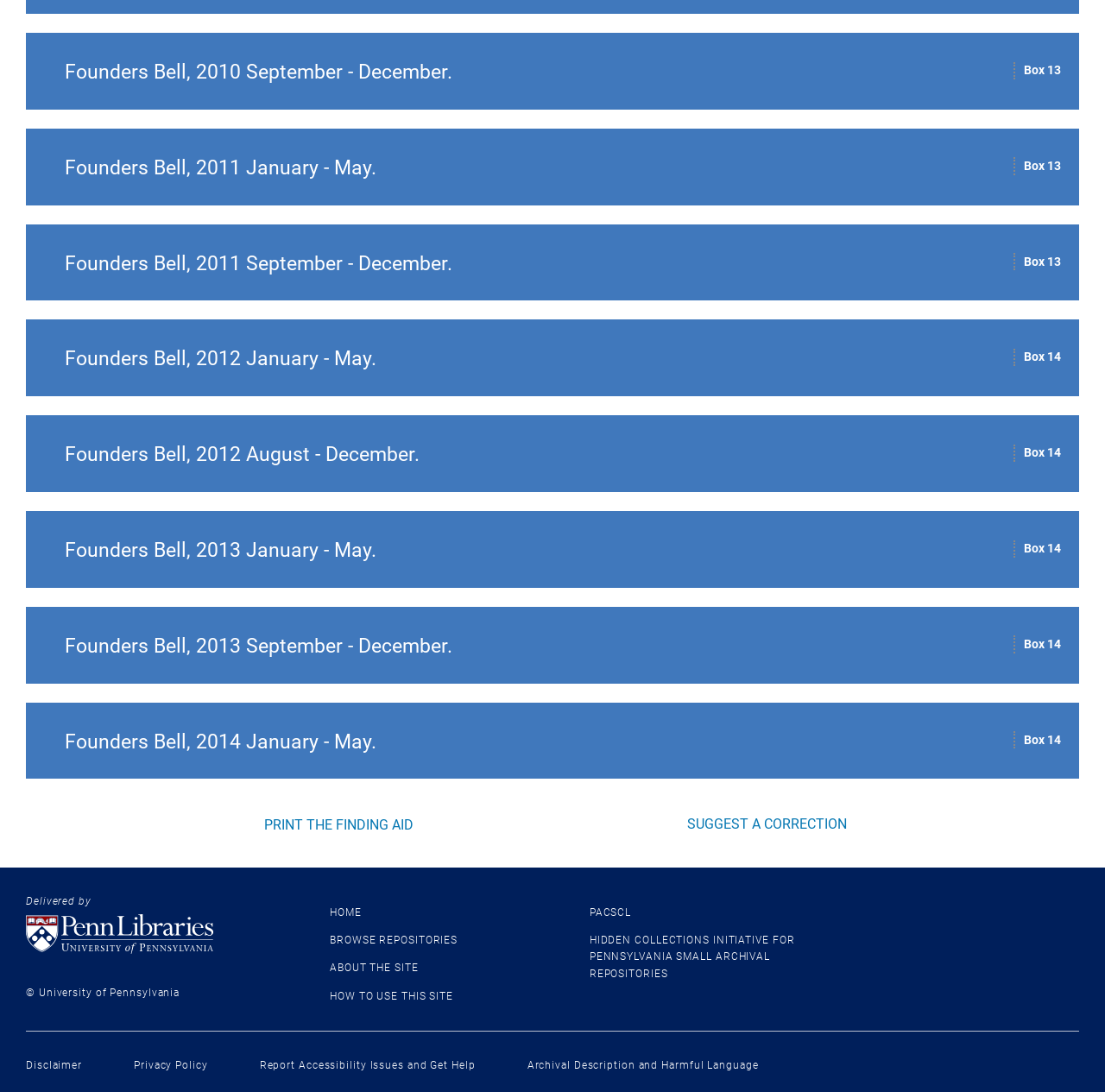From the webpage screenshot, predict the bounding box coordinates (top-left x, top-left y, bottom-right x, bottom-right y) for the UI element described here: Print the finding aid

[0.234, 0.745, 0.379, 0.767]